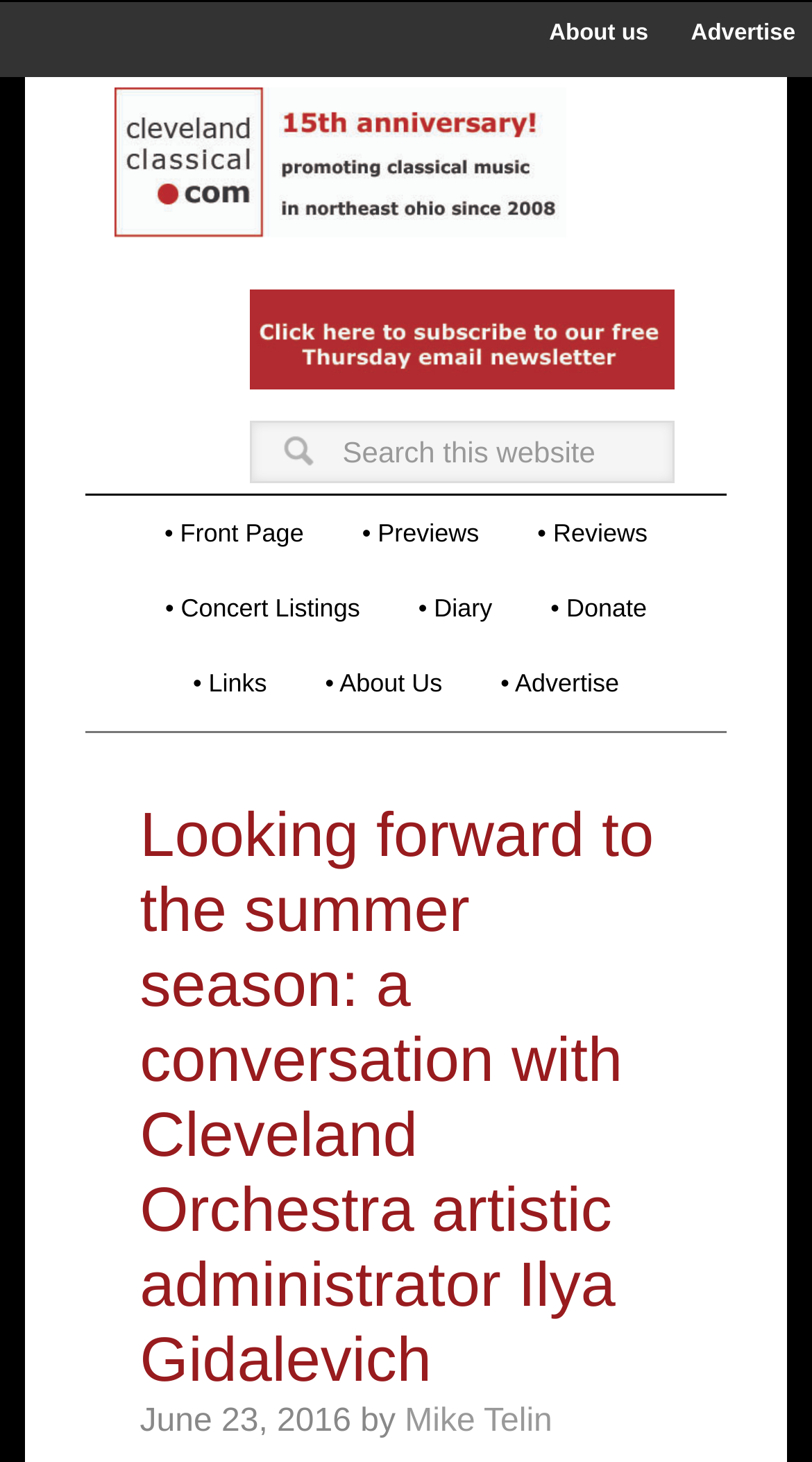Can you specify the bounding box coordinates for the region that should be clicked to fulfill this instruction: "Check the concert listings".

[0.173, 0.39, 0.474, 0.441]